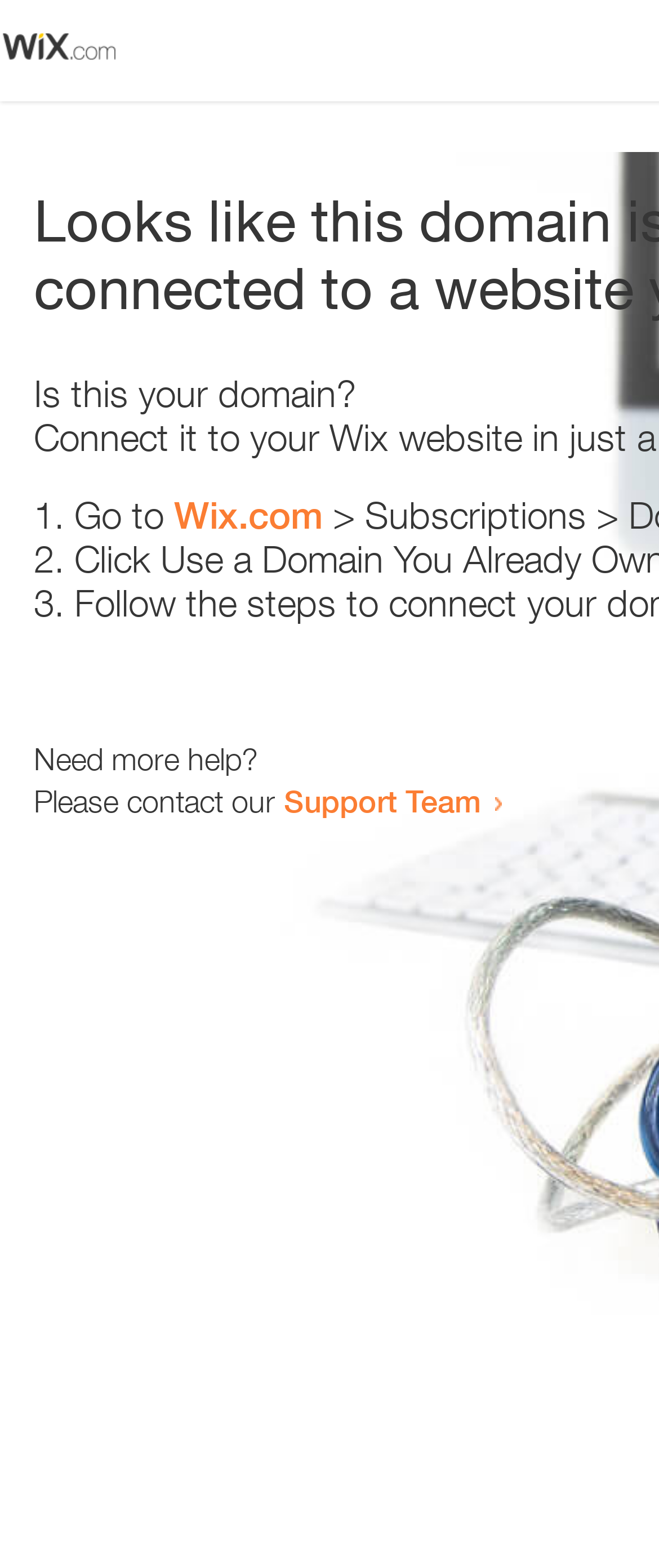Consider the image and give a detailed and elaborate answer to the question: 
What is the support team contact method?

The webpage contains a link 'Support Team' which suggests that the support team can be contacted by clicking on this link. The exact contact method is not specified, but it is likely to be an email or a contact form.